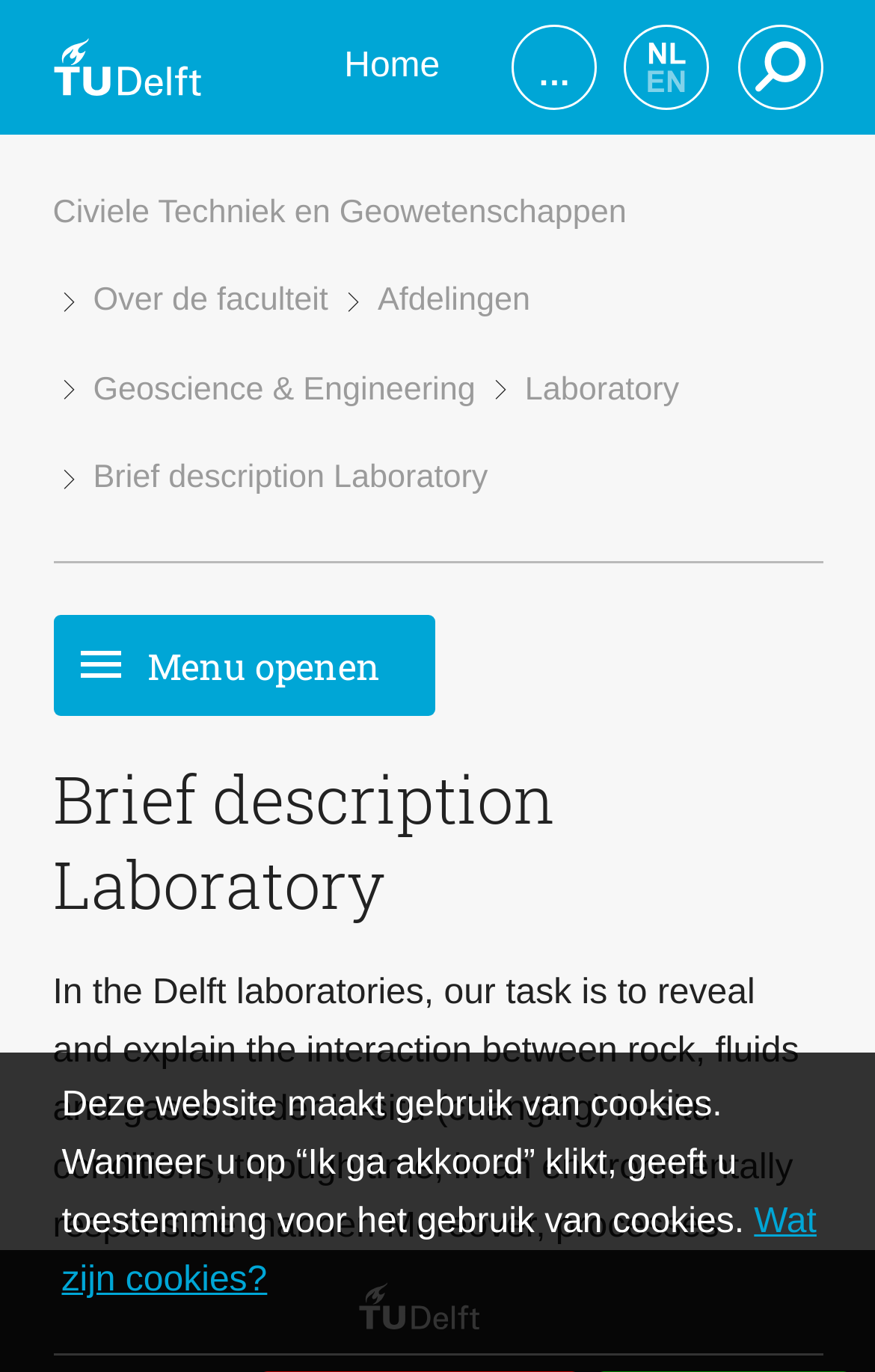Find the bounding box coordinates of the element to click in order to complete this instruction: "Switch to the English language". The bounding box coordinates must be four float numbers between 0 and 1, denoted as [left, top, right, bottom].

[0.713, 0.018, 0.81, 0.08]